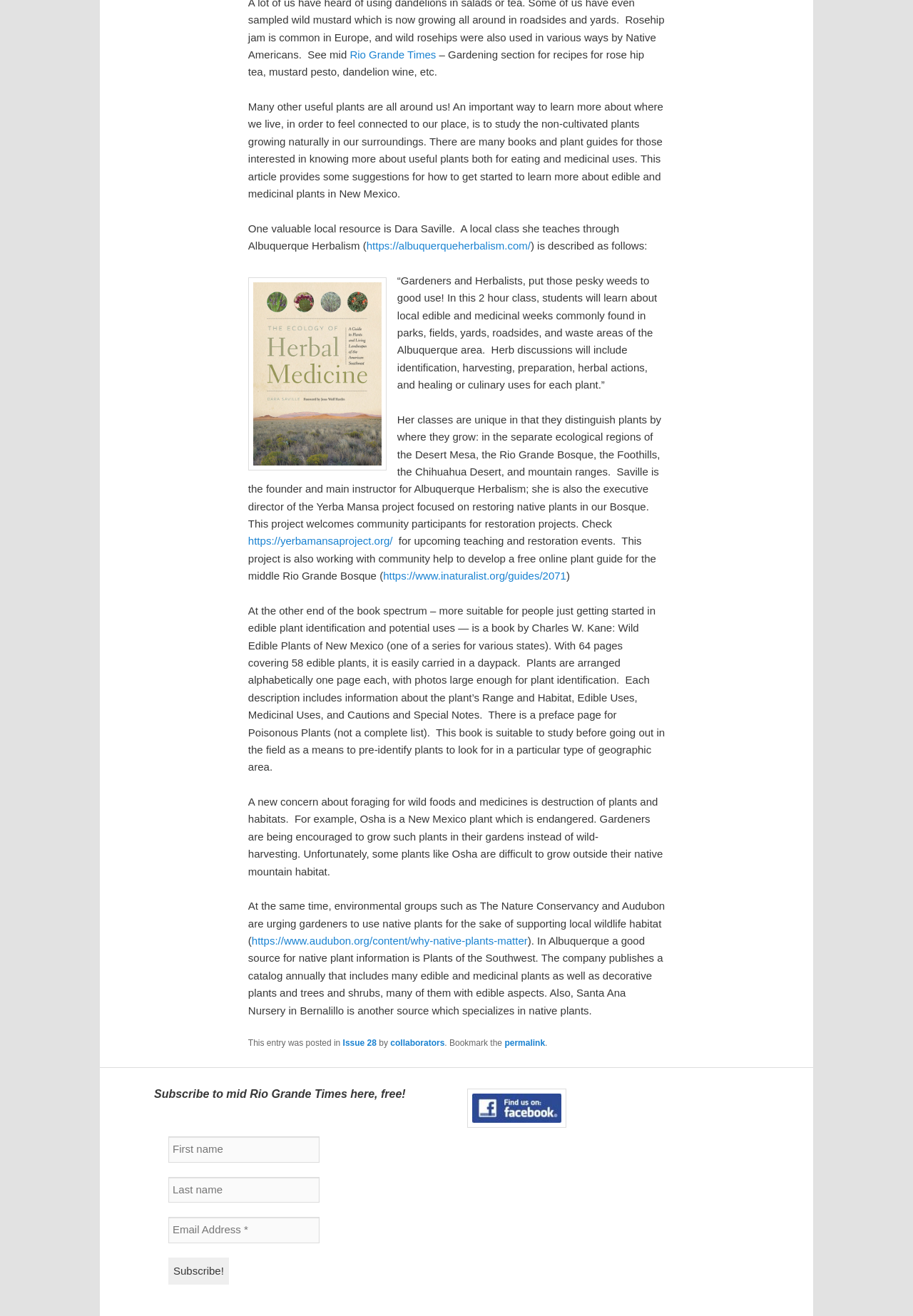Determine the bounding box coordinates of the element that should be clicked to execute the following command: "Visit the Yerba Mansa project website".

[0.272, 0.407, 0.43, 0.416]